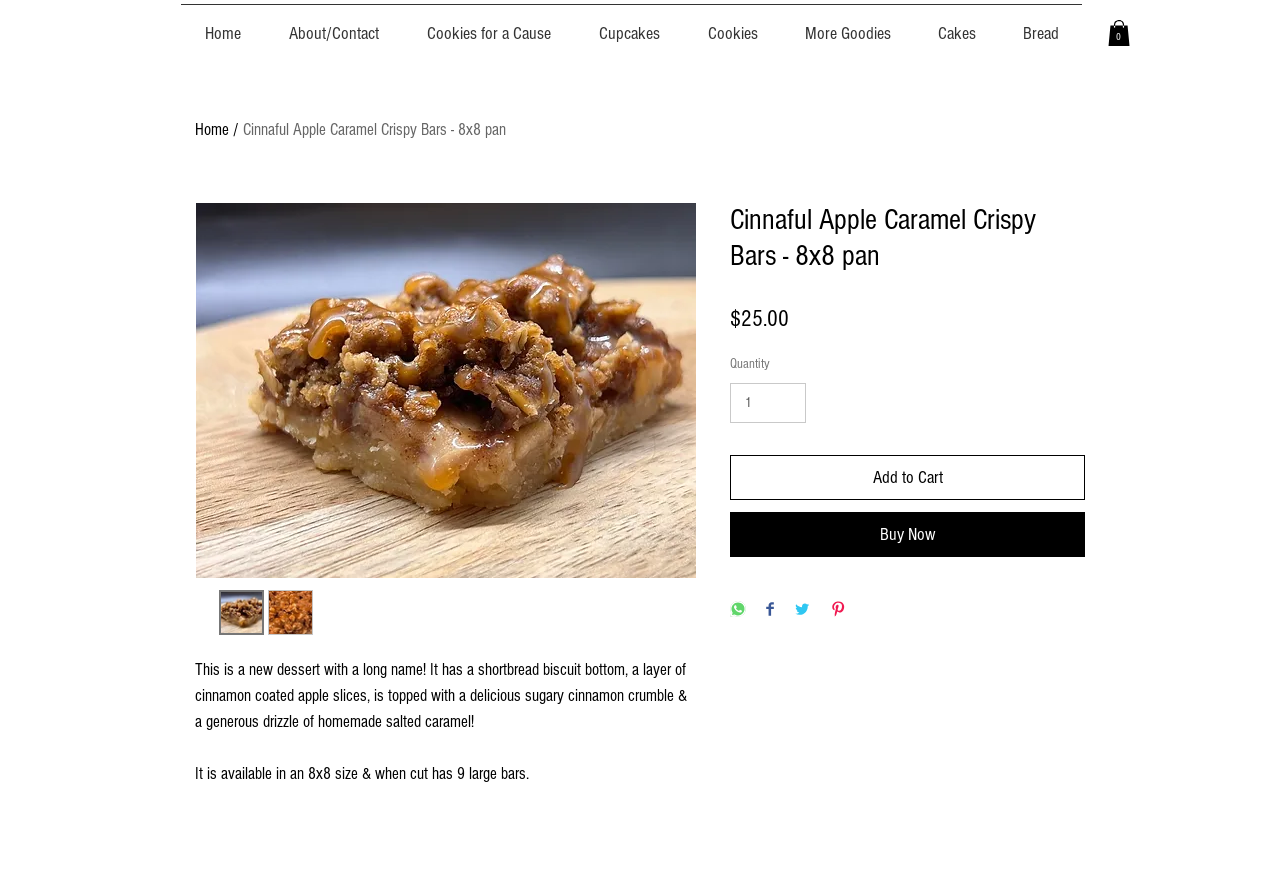Bounding box coordinates are specified in the format (top-left x, top-left y, bottom-right x, bottom-right y). All values are floating point numbers bounded between 0 and 1. Please provide the bounding box coordinate of the region this sentence describes: Add to Cart

[0.57, 0.523, 0.848, 0.575]